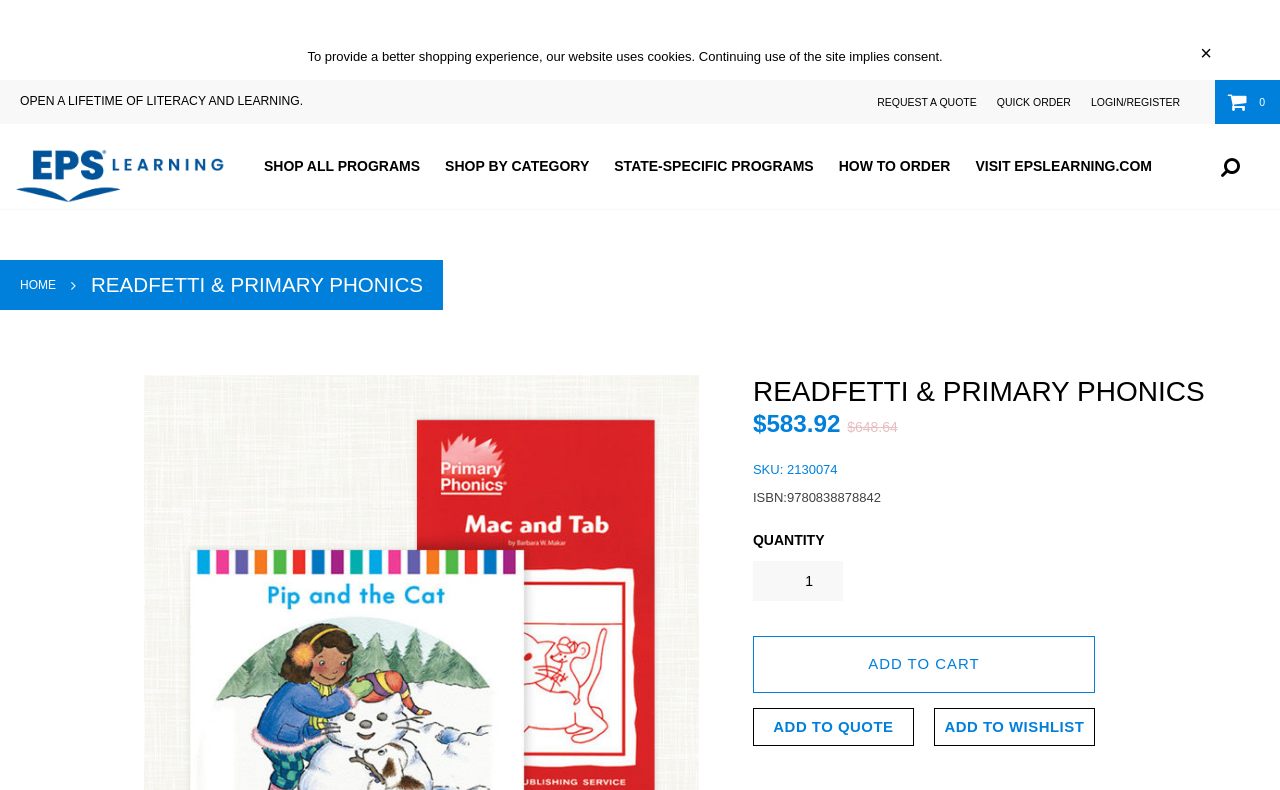Explain in detail what is displayed on the webpage.

This webpage is a product page for Readfetti Decodable Readers and Primary Phonics Decodable Readers. At the top, there is a notification alert about the website using cookies, with a close button on the right side. Below the alert, there is a heading that reads "OPEN A LIFETIME OF LITERACY AND LEARNING." 

On the top-right corner, there are several links, including "REQUEST A QUOTE", "QUICK ORDER", "LOGIN/REGISTER", and a shopping cart icon with a number "0" next to it. On the top-left corner, there is a link to "EPS Learning" with an accompanying image.

Below these links, there are several navigation links, including "SHOP ALL PROGRAMS", "SHOP BY CATEGORY", "STATE-SPECIFIC PROGRAMS", "HOW TO ORDER", and "VISIT EPSLEARNING.COM". 

The main content of the page is focused on the product, with a heading that reads "READFETTI & PRIMARY PHONICS" in a larger font size. Below the heading, there are two prices listed, $583.92 and $648.64. The product details include the SKU number, ISBN, and quantity options. There are three buttons below the product details: "ADD TO CART", "ADD TO QUOTE", and "ADD TO WISHLIST".